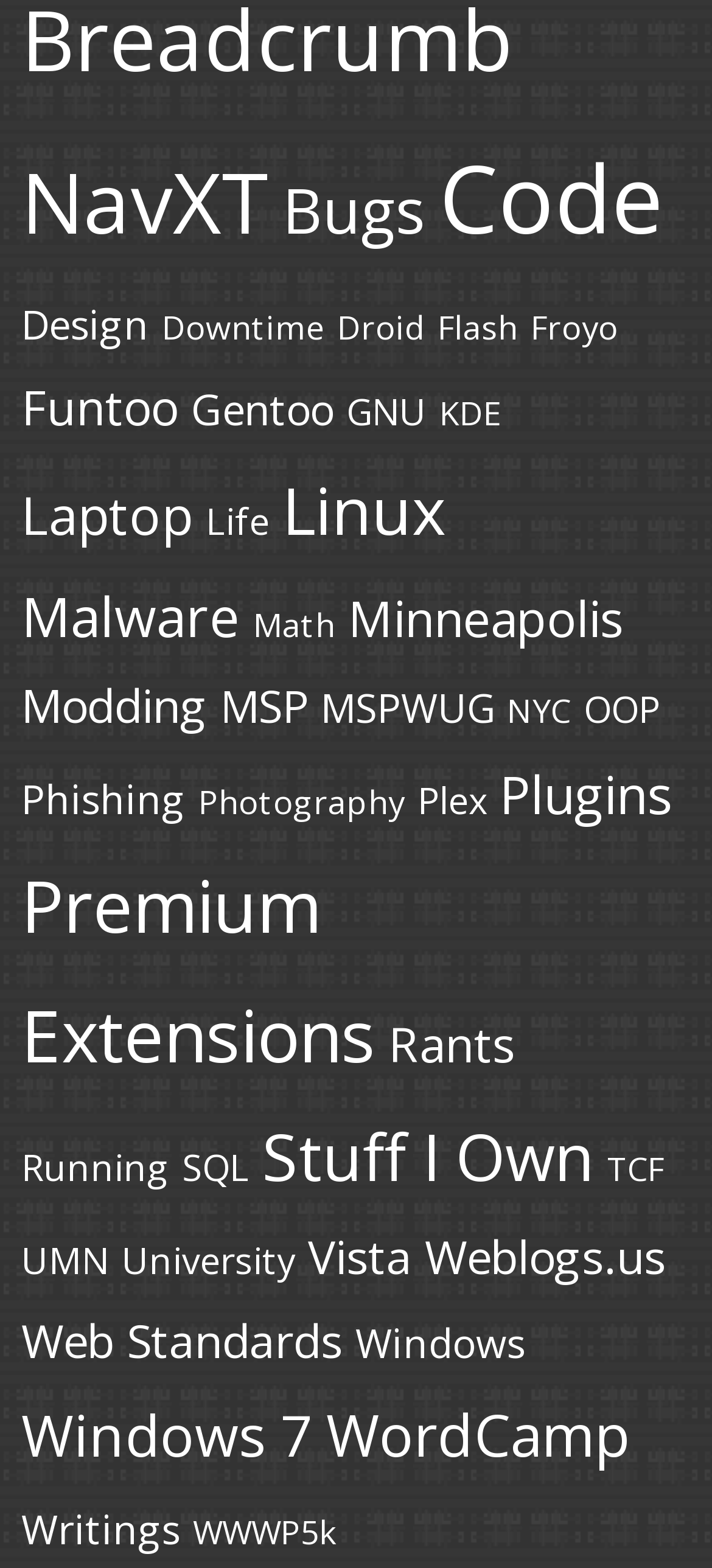Calculate the bounding box coordinates of the UI element given the description: "Stuff I Own".

[0.368, 0.709, 0.835, 0.765]